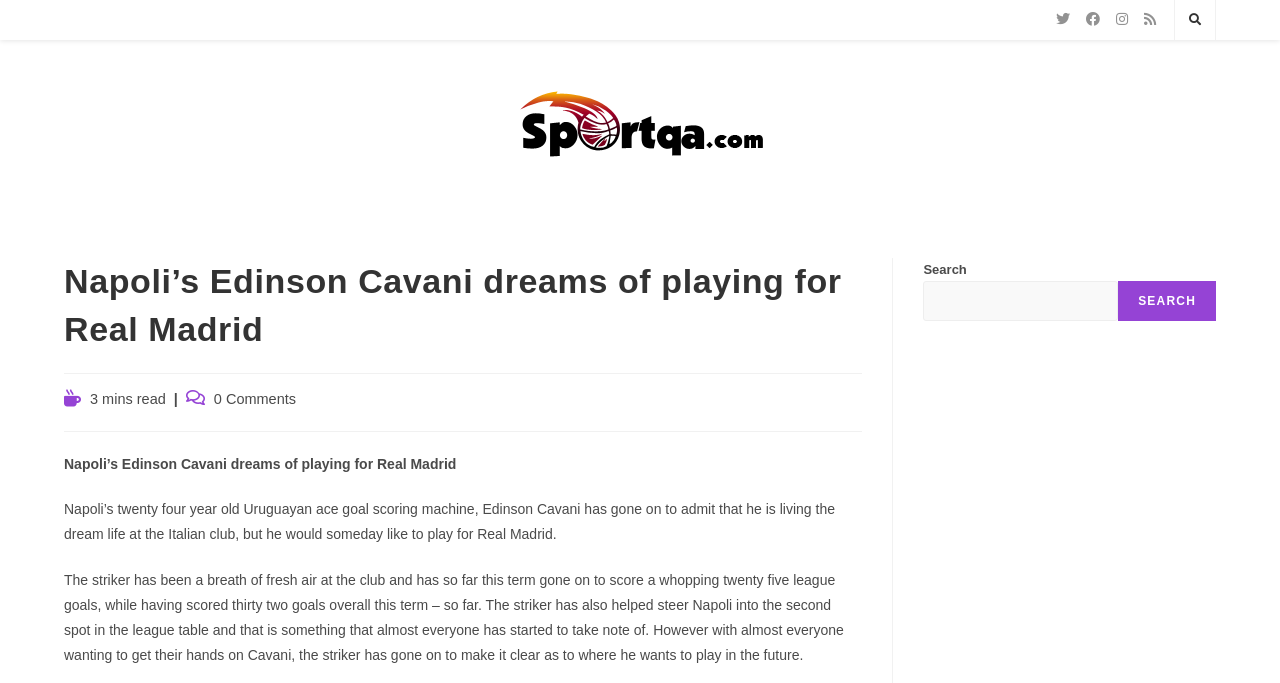Find the bounding box coordinates for the area that should be clicked to accomplish the instruction: "Search for something".

[0.721, 0.412, 0.874, 0.471]